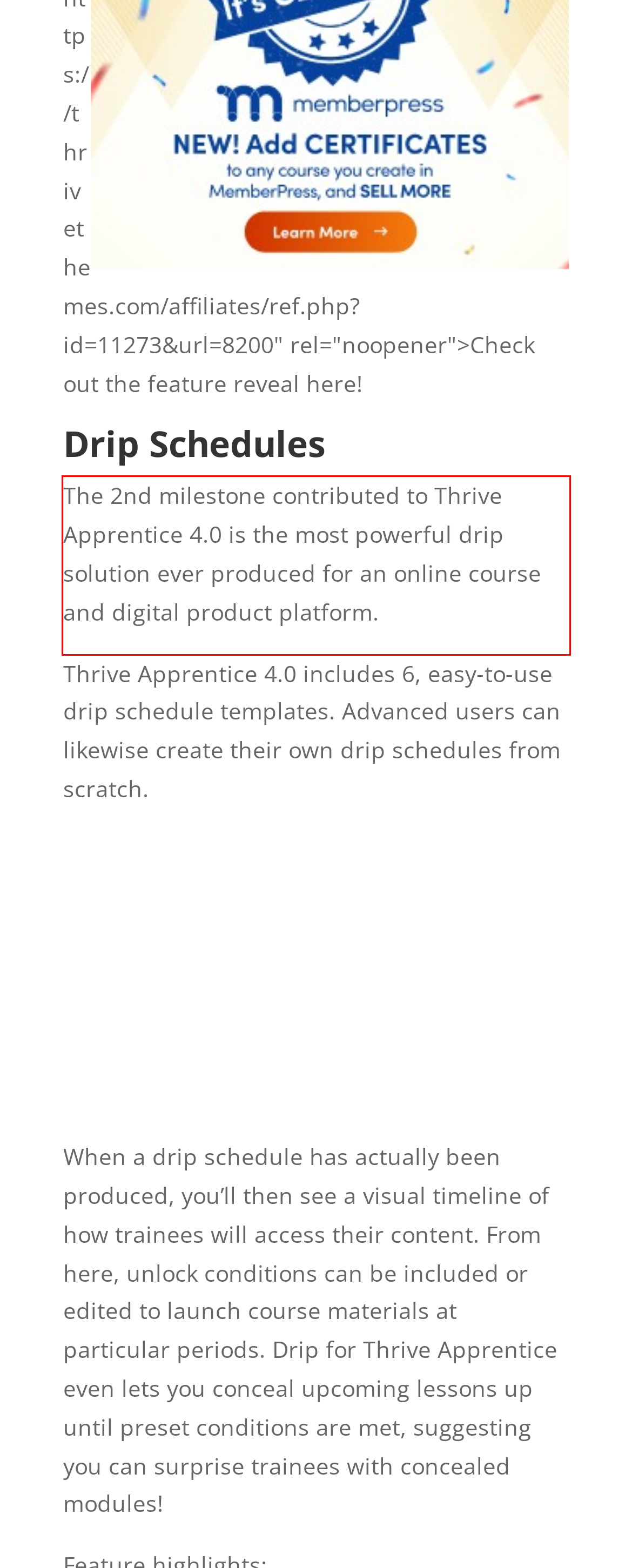Look at the screenshot of the webpage, locate the red rectangle bounding box, and generate the text content that it contains.

The 2nd milestone contributed to Thrive Apprentice 4.0 is the most powerful drip solution ever produced for an online course and digital product platform.